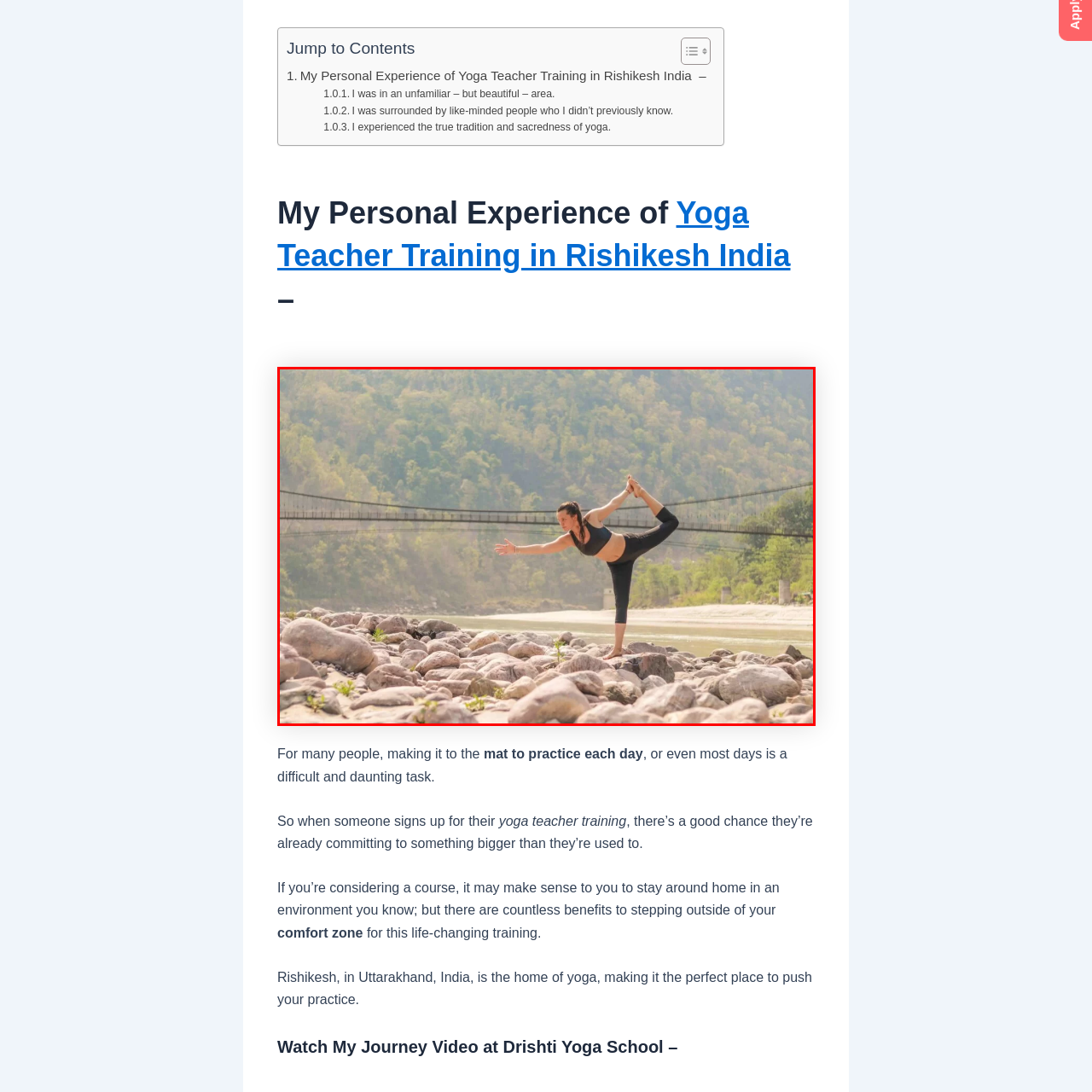Provide a thorough description of the scene depicted within the red bounding box.

In this serene setting near the banks of the river in Rishikesh, India, a dedicated yoga practitioner gracefully demonstrates a stunning yoga pose, embodying strength and balance. She stands on one leg atop a collection of smooth, large rocks, with the other leg elegantly extended behind her, grasped by her hand. The lush green mountains in the background provide a picturesque backdrop, while a bridge spans the river, adding a touch of man-made beauty to the natural landscape. The soft sunlight bathes the scene, enhancing the tranquil atmosphere that embodies the essence of yoga and personal transformation linked to the practice. This moment captures the journey of yoga teacher training, where individuals embrace challenges and step out of their comfort zones in pursuit of growth and mindfulness.